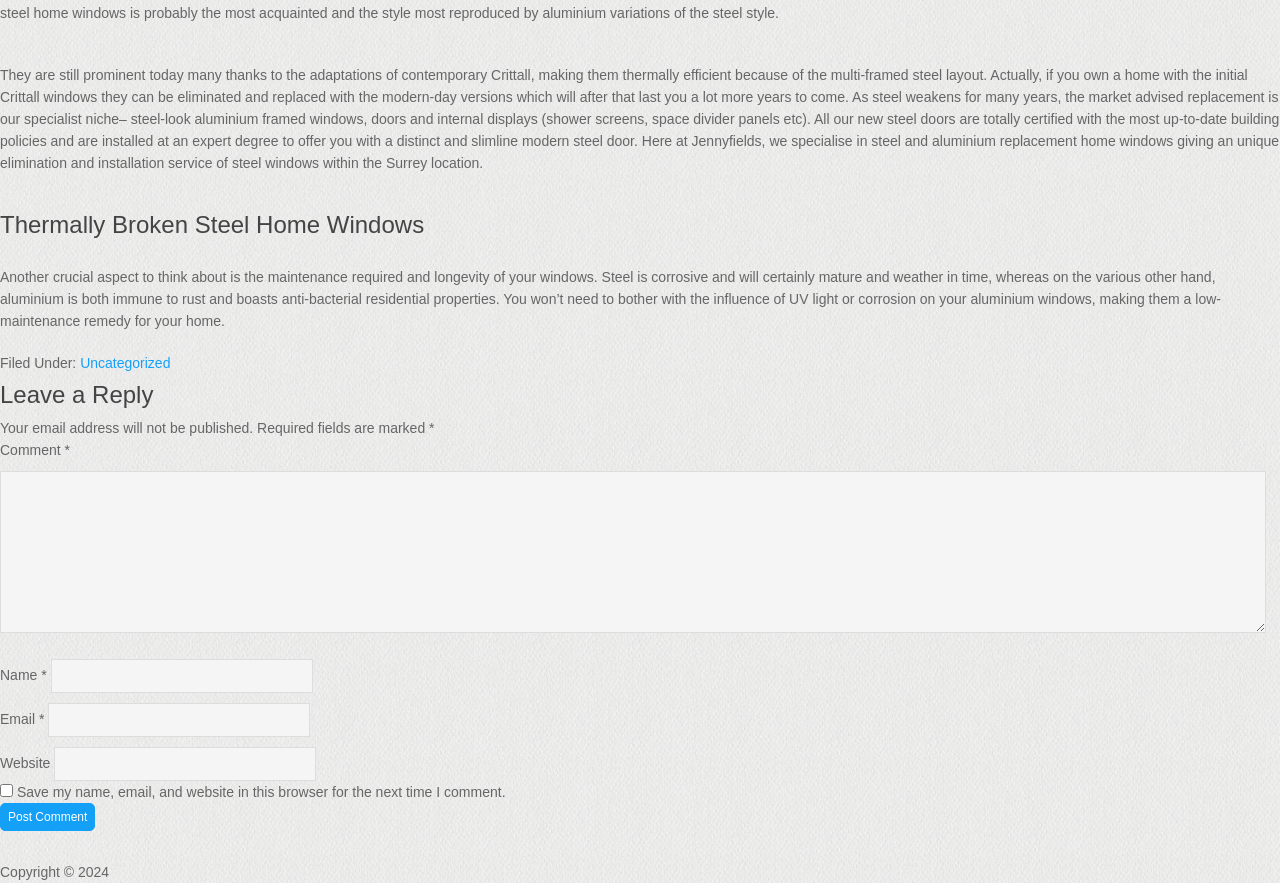What is the copyright year of the webpage?
Examine the image and provide an in-depth answer to the question.

The webpage has a copyright notice at the bottom, which states 'Copyright © 2024', indicating that the webpage's content is copyrighted until 2024.